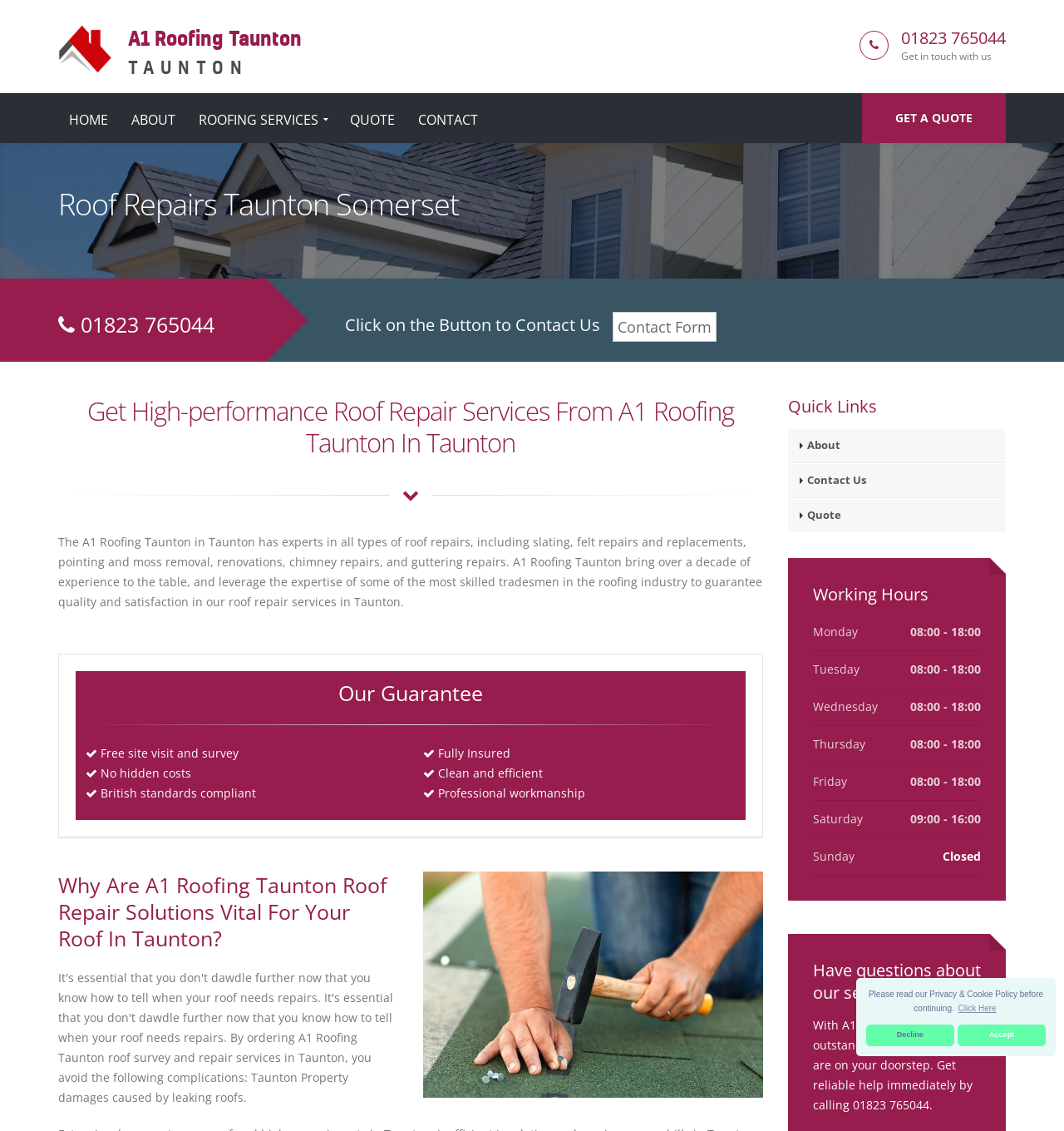Specify the bounding box coordinates of the area that needs to be clicked to achieve the following instruction: "Contact us through the Contact Form".

[0.576, 0.276, 0.673, 0.302]